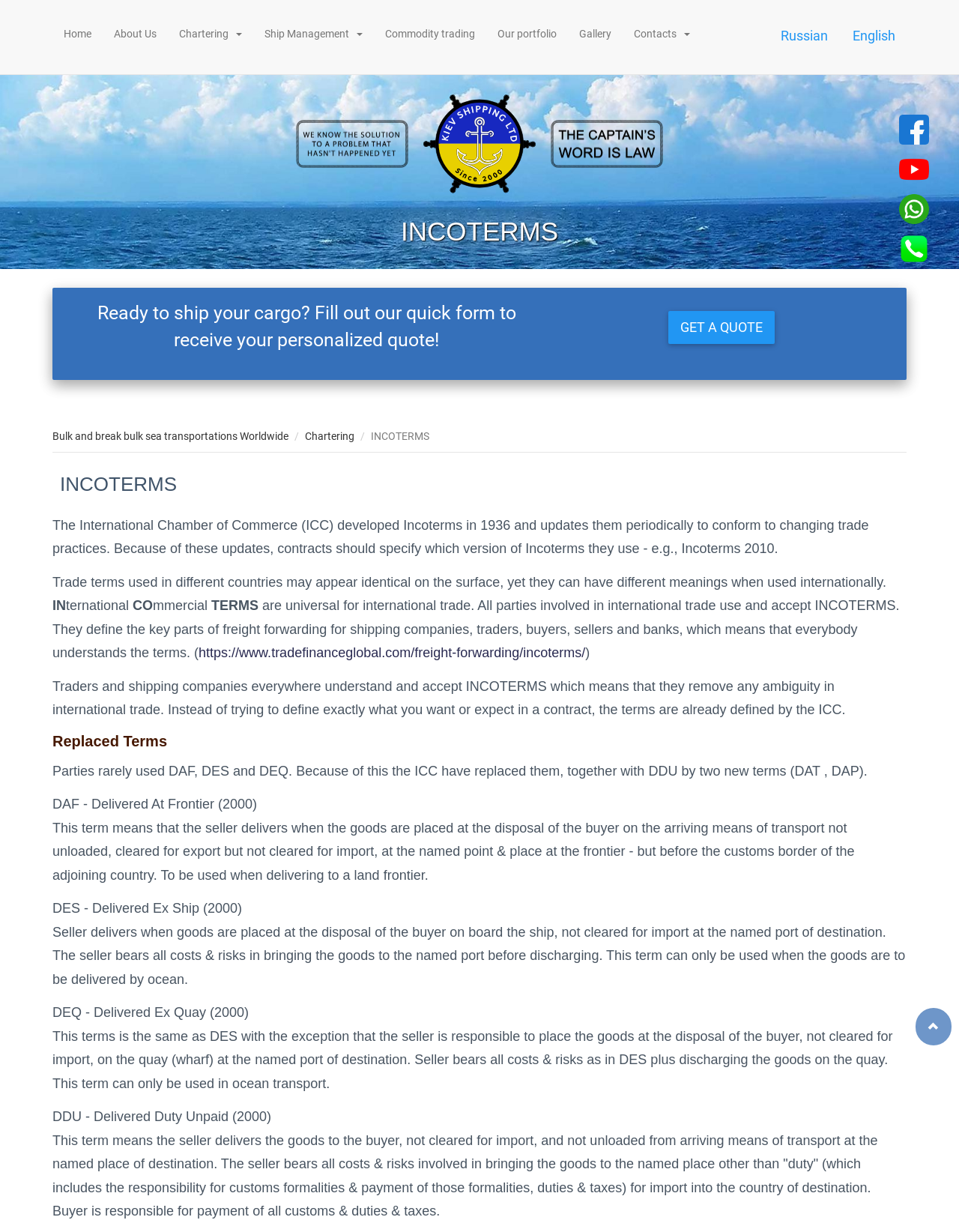Please find the bounding box coordinates in the format (top-left x, top-left y, bottom-right x, bottom-right y) for the given element description. Ensure the coordinates are floating point numbers between 0 and 1. Description: alvin

None